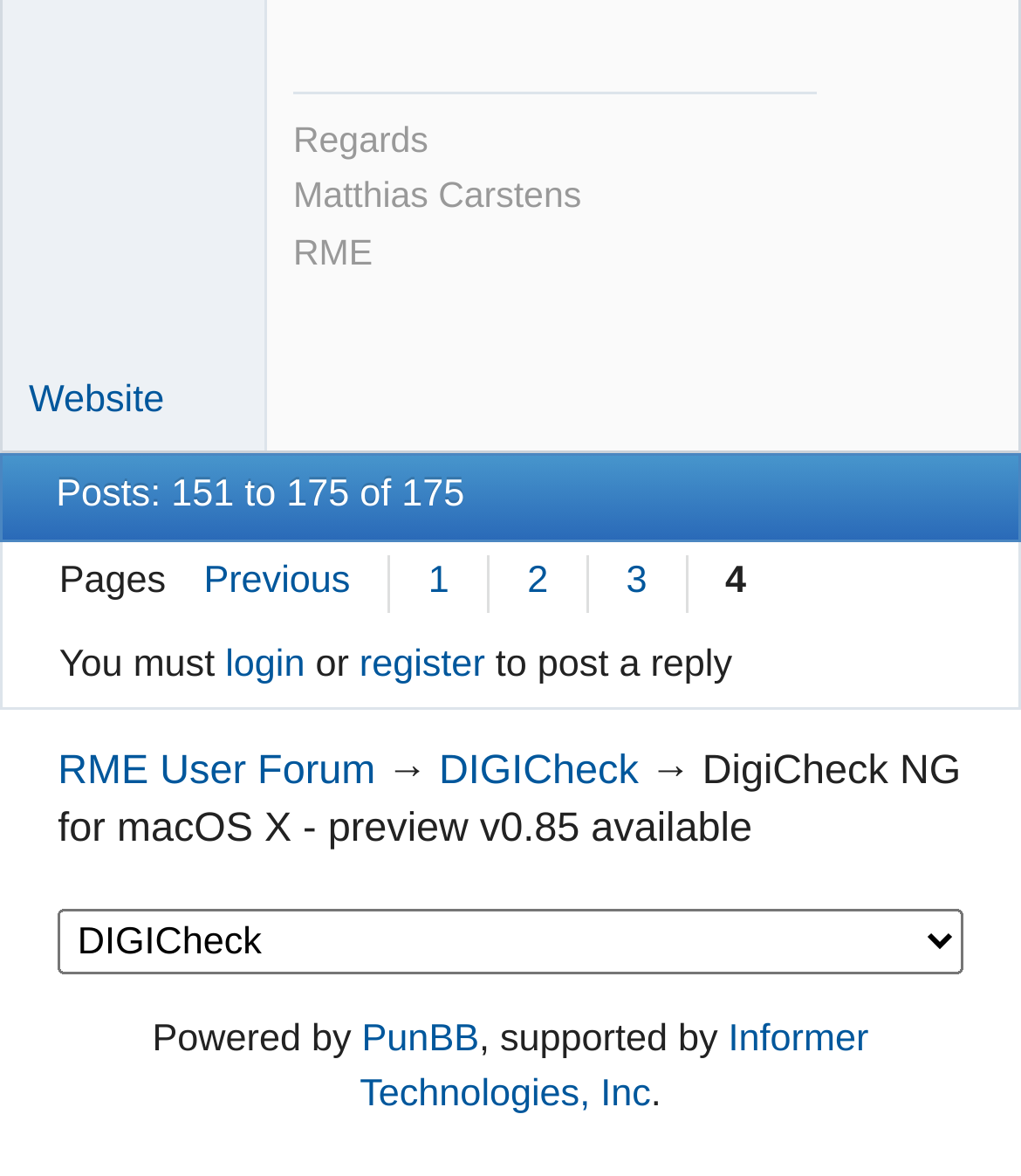Determine the bounding box coordinates of the region that needs to be clicked to achieve the task: "Select an option from the combobox".

[0.055, 0.774, 0.945, 0.83]